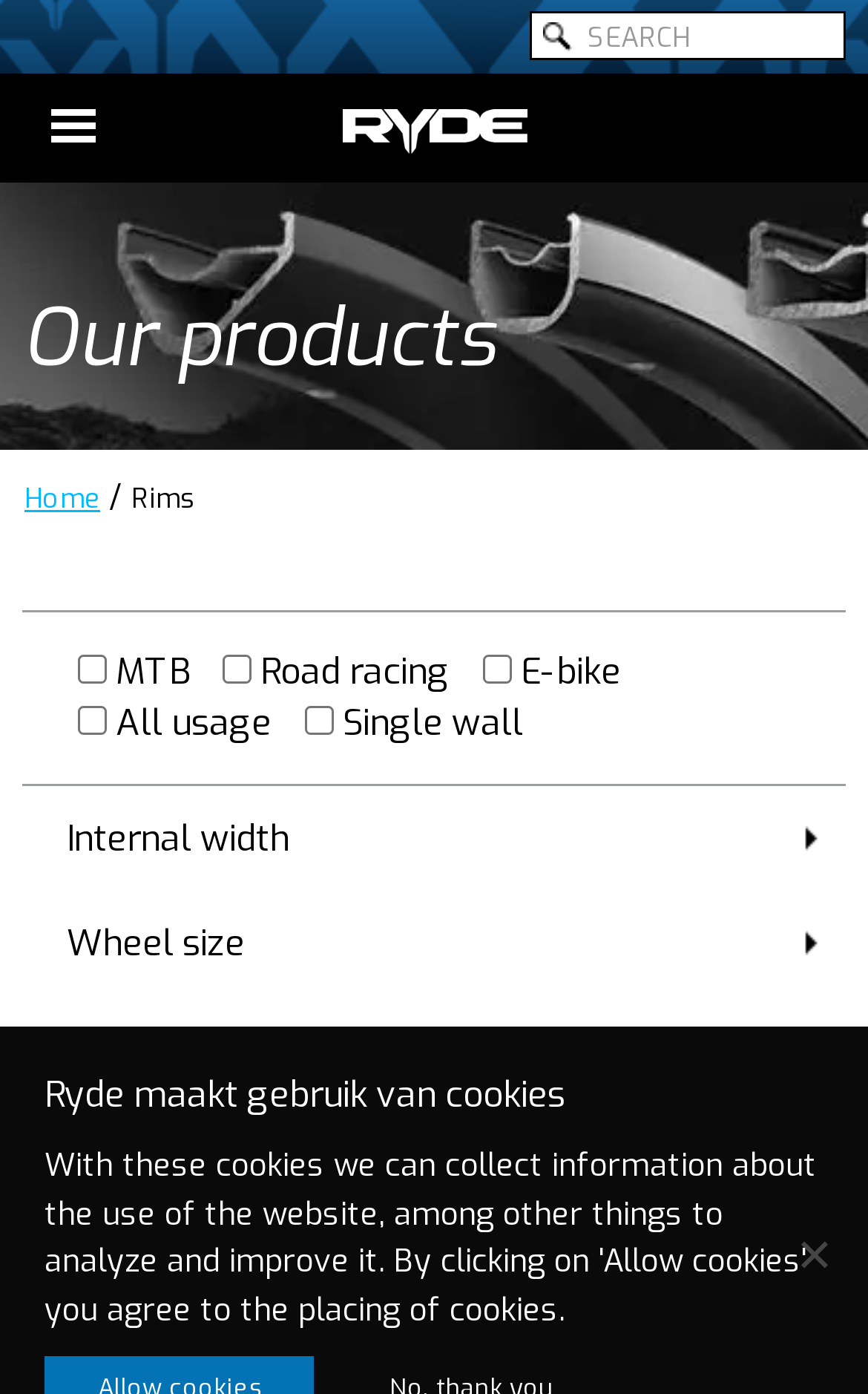Provide a thorough description of the webpage's content and layout.

The webpage appears to be a product catalog page for bicycle rims, specifically from the brand Ryde. At the top left, there is a logo image with a link to the homepage. Next to the logo, there is a horizontal navigation menu with a link to the homepage and a separator. 

Below the navigation menu, there is a heading that reads "Our products". 

On the left side of the page, there are several checkboxes for filtering products by type, including MTB, Road racing, E-bike, All usage, and Single wall. 

To the right of the checkboxes, there are three sections labeled "Internal width", "Wheel size", and "Brake", which likely provide additional filtering options. 

Below these sections, there is a pagination area with links to different pages, including page numbers and a "next" button represented by an arrow icon. Above the pagination area, there is a text that reads "51 rims found - page 1 of 6", indicating that there are 51 search results and the user is currently on the first page. 

At the bottom of the page, there is a notice that reads "Ryde maakt gebruik van cookies" (Ryde uses cookies) and a button that says "No, thank you". 

At the top right, there is a search box with a placeholder text "Type and press Enter to search".